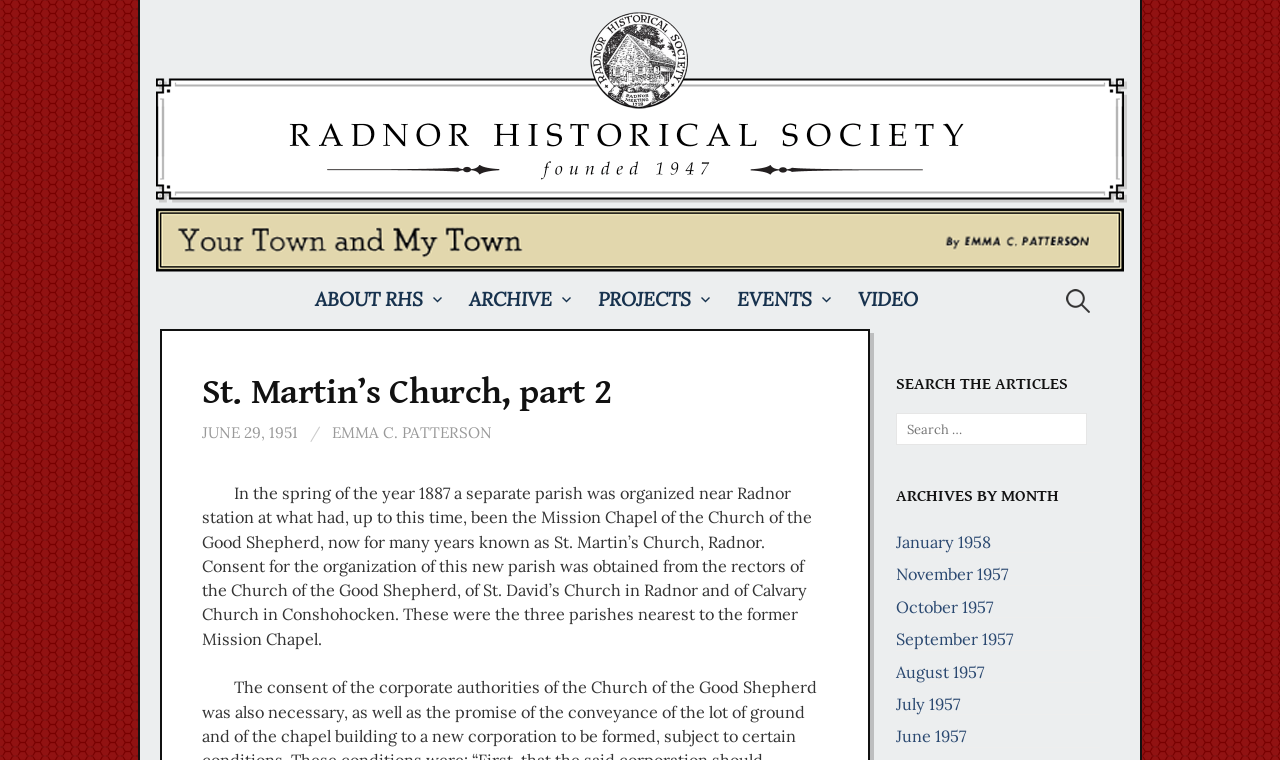Convey a detailed summary of the webpage, mentioning all key elements.

The webpage is about St. Martin's Church, part 2, and it belongs to the Radnor Historical Society. At the top, there is a heading with the title "Radnor Historical Society | Your Town and My Town" accompanied by an image. Below the title, there are five links: "ABOUT RHS", "ARCHIVE", "PROJECTS", "EVENTS", and "VIDEO", which are aligned horizontally.

On the right side of the page, there is a search bar with a label "Search for:" and a text box. Below the search bar, there is a header "St. Martin's Church, part 2" followed by a link "JUNE 29, 1951" and a time indicator. The main content of the page is a paragraph of text describing the history of St. Martin's Church, Radnor.

Further down the page, there are two sections. The first section has a heading "SEARCH THE ARTICLES" and contains a search bar with a label "Search for:" and a text box. The second section has a heading "ARCHIVES BY MONTH" and lists several links to archives from different months in 1957 and 1958.